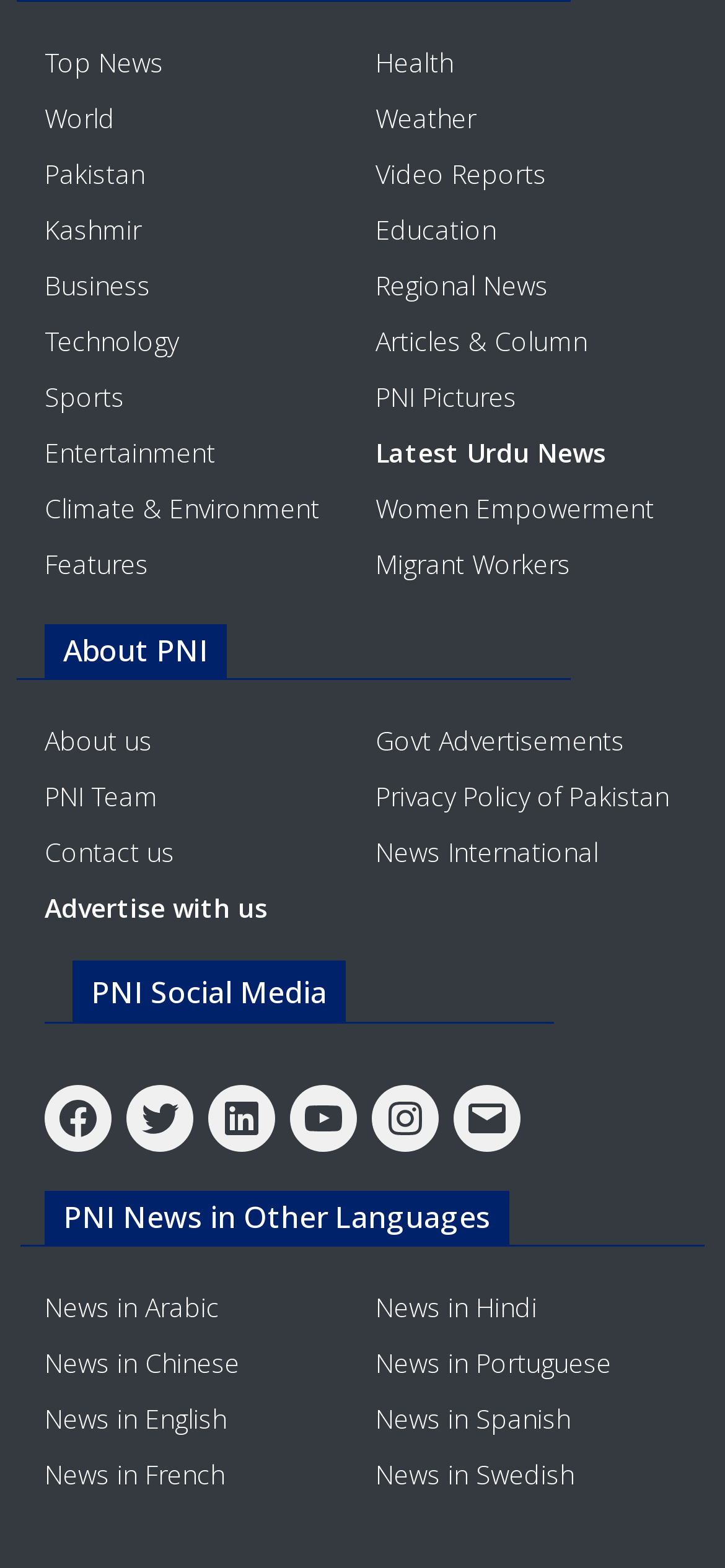Based on the element description News in Arabic, identify the bounding box coordinates for the UI element. The coordinates should be in the format (top-left x, top-left y, bottom-right x, bottom-right y) and within the 0 to 1 range.

[0.062, 0.822, 0.303, 0.845]